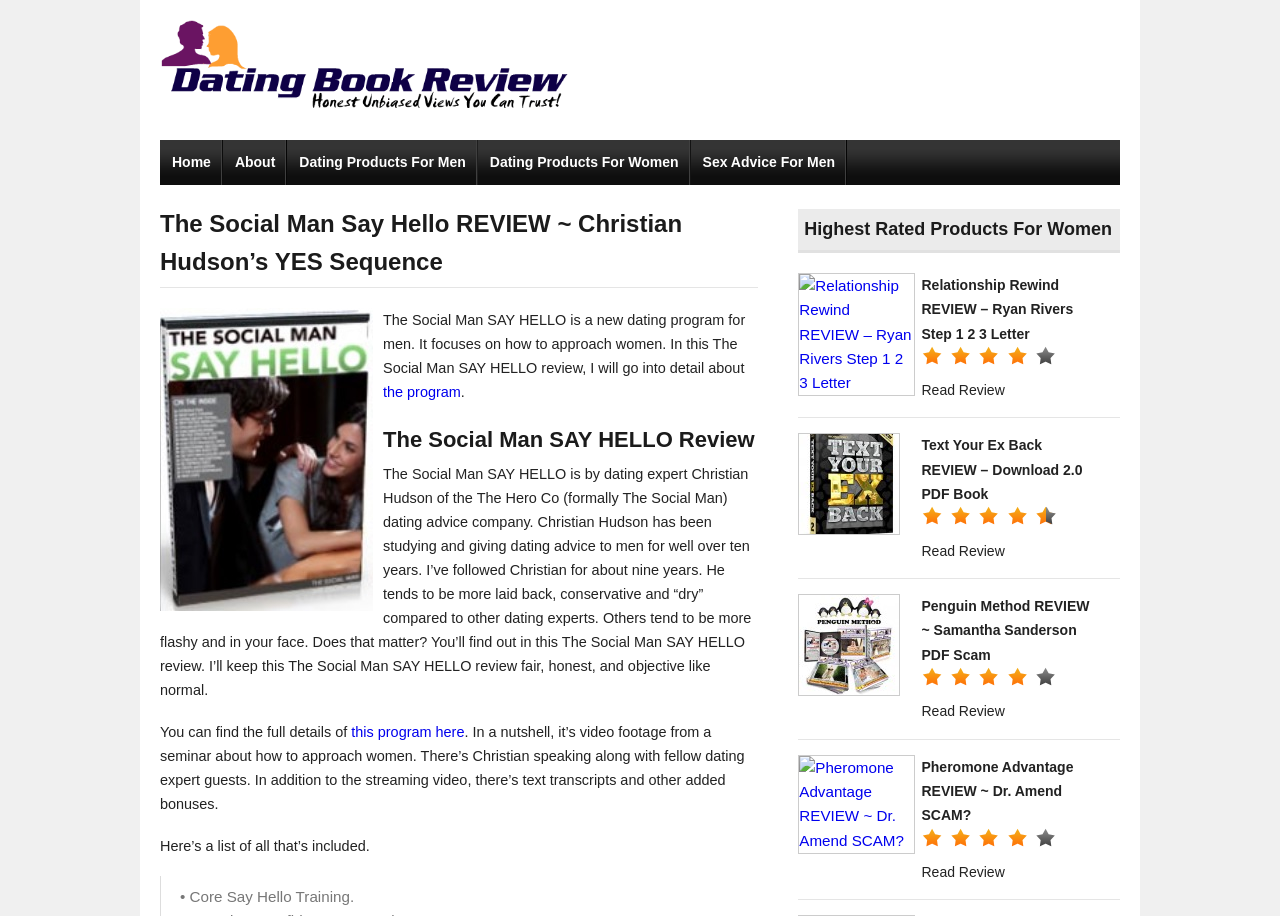Determine the bounding box coordinates of the clickable region to carry out the instruction: "Click the 'this program here' link".

[0.274, 0.79, 0.363, 0.808]